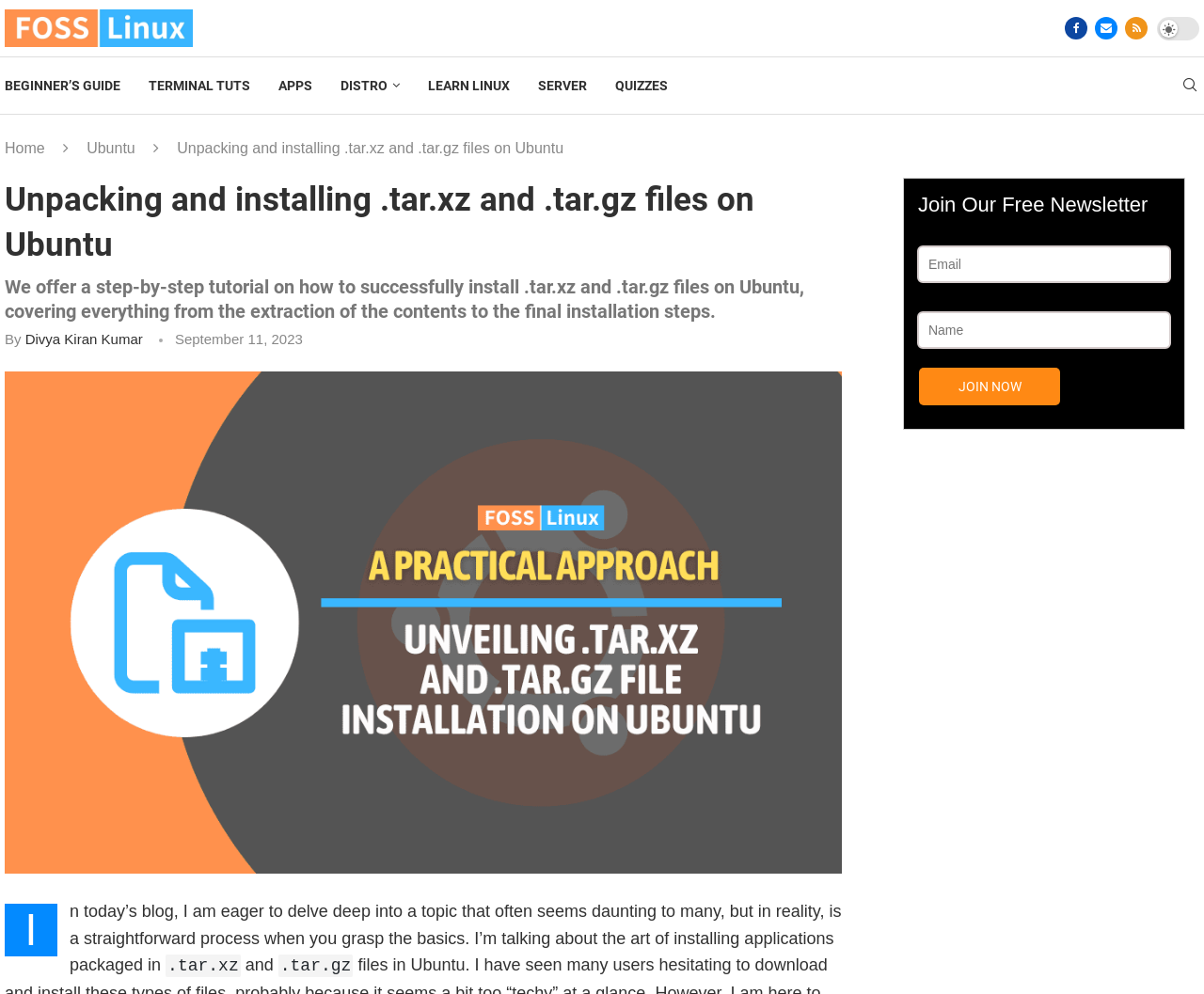Please find the bounding box for the UI component described as follows: "aria-label="Facebook"".

[0.884, 0.017, 0.903, 0.04]